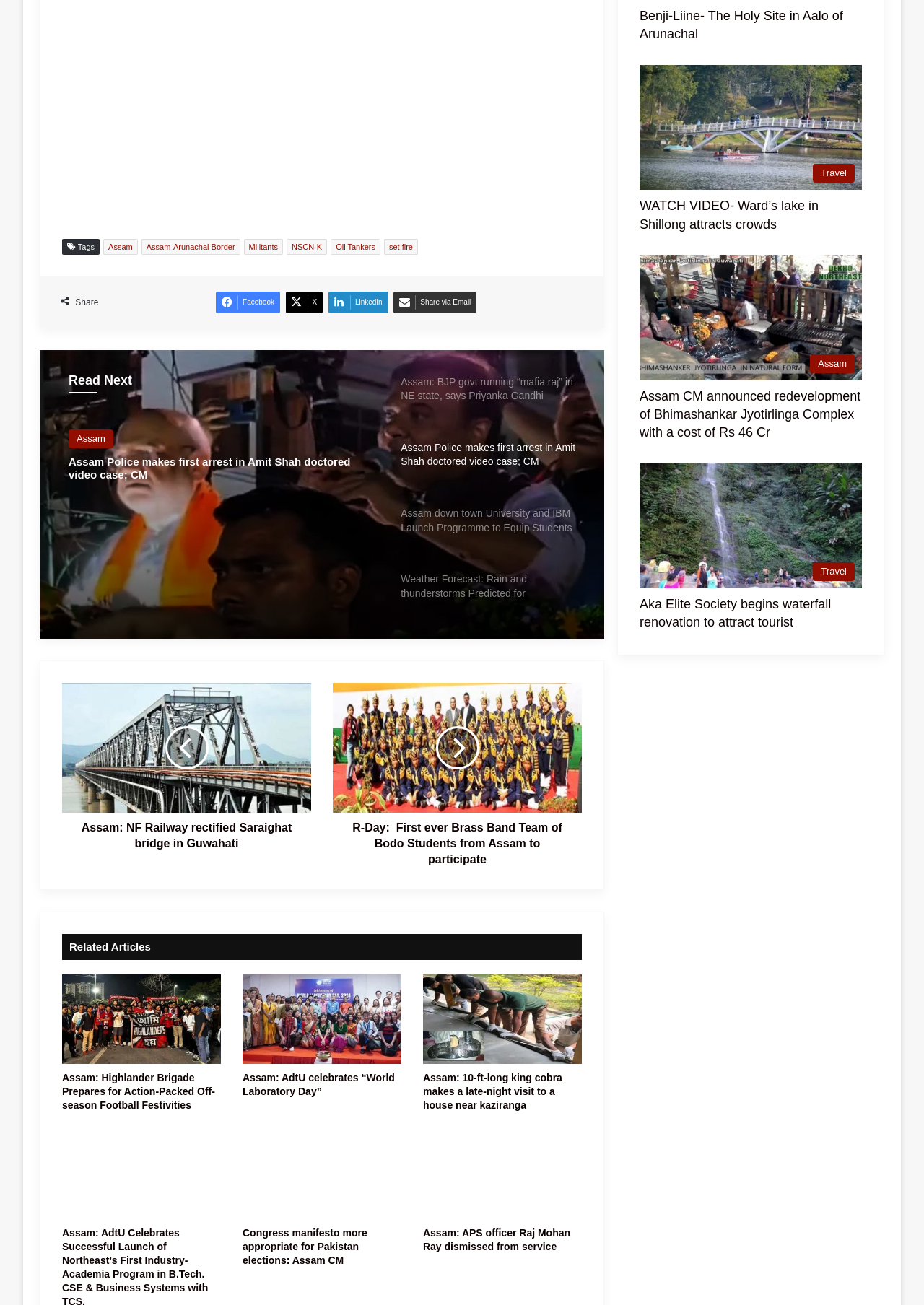Highlight the bounding box coordinates of the element that should be clicked to carry out the following instruction: "Share on Facebook". The coordinates must be given as four float numbers ranging from 0 to 1, i.e., [left, top, right, bottom].

[0.234, 0.223, 0.303, 0.24]